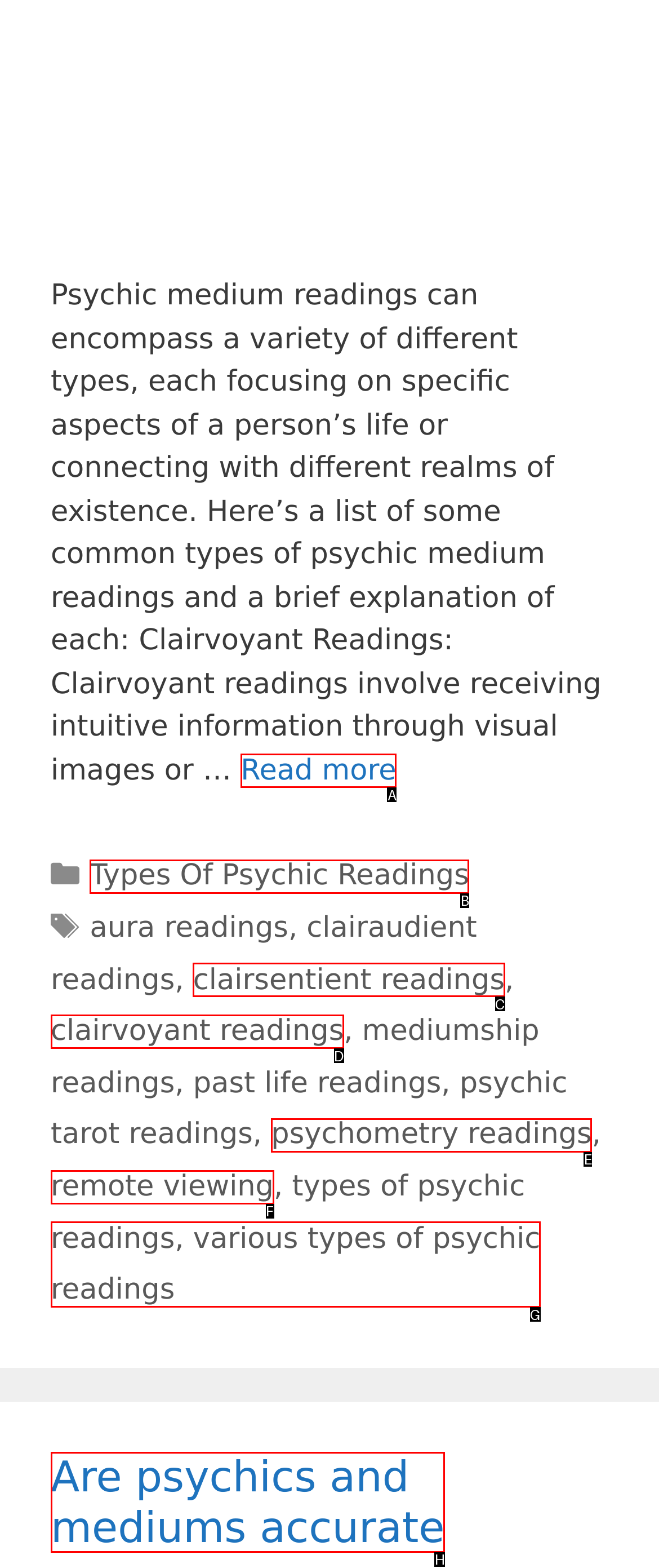Tell me the letter of the UI element I should click to accomplish the task: Check if psychics and mediums are accurate based on the choices provided in the screenshot.

H